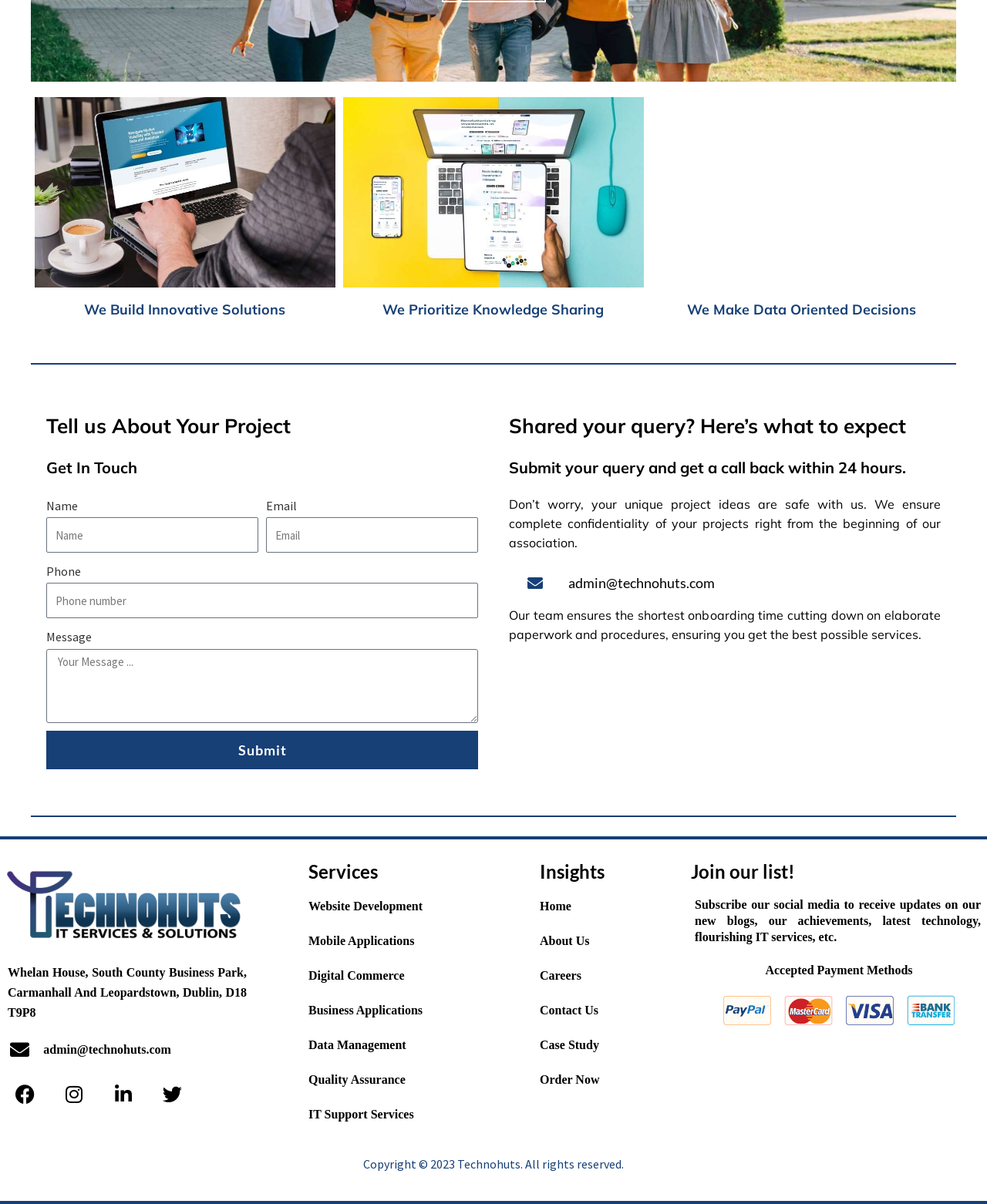Predict the bounding box of the UI element based on this description: "Submit".

[0.047, 0.607, 0.484, 0.639]